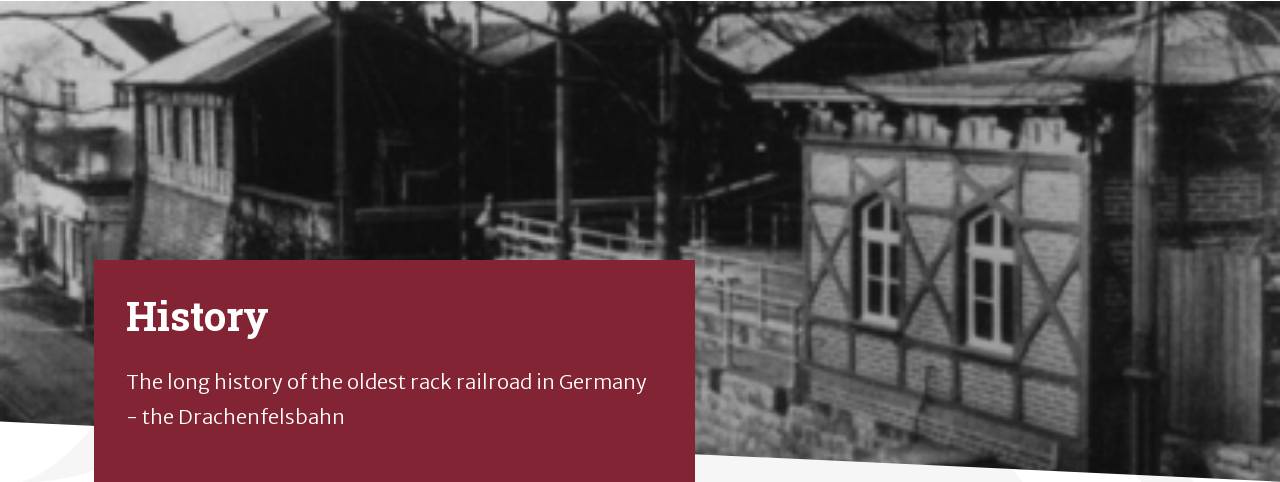Elaborate on the image with a comprehensive description.

This historical image captures the essence of the Drachenfelsbahn, Germany's oldest rack railroad, which has a rich legacy in the development of mountain railways. The photograph, shrouded in a vintage aesthetic, showcases an early station building characterized by its distinct architectural features, including a blend of timber framing and stonework. 

The caption highlights the historical significance of the Drachenfelsbahn, emphasizing its role in the scenic and cultural landscape of the region. The section reading "The long history of the oldest rack railroad in Germany – the Drachenfelsbahn" underlines the deep roots and enduring legacy of this transportation marvel, inviting viewers to reflect on its transformative impact since its inception. This visual narrative serves as a gateway to exploring the milestones and stories that have shaped railway travel in the Siebengebirge area.